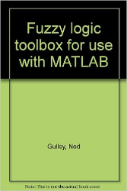Describe the image thoroughly.

The image depicts the cover of the book titled "Fuzzy Logic Toolbox for Use with MATLAB," authored by Ned Gulley. The cover features a minimalist design with a predominantly green background and a dark upper section containing the title. The title is clearly stated, drawing attention to the focus on fuzzy logic, an important area in computer science and engineering, particularly in relation to MATLAB software. The author's name is presented at the bottom, further identifying the work. This book is likely a resource aimed at those looking to utilize fuzzy logic applications in MATLAB, catering to students, professionals, and researchers in related fields.